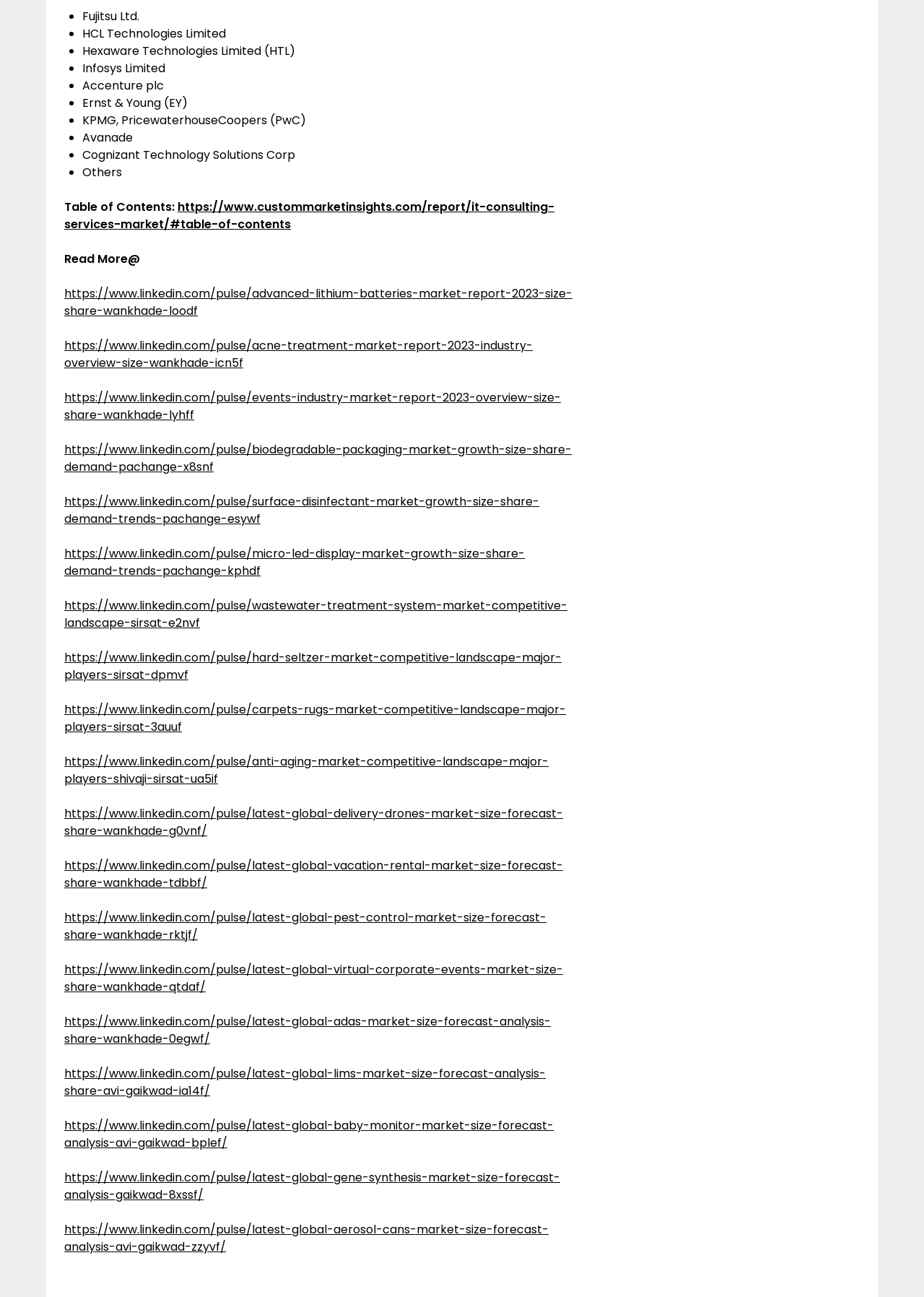Determine the bounding box coordinates for the HTML element described here: "Transcript Request".

None